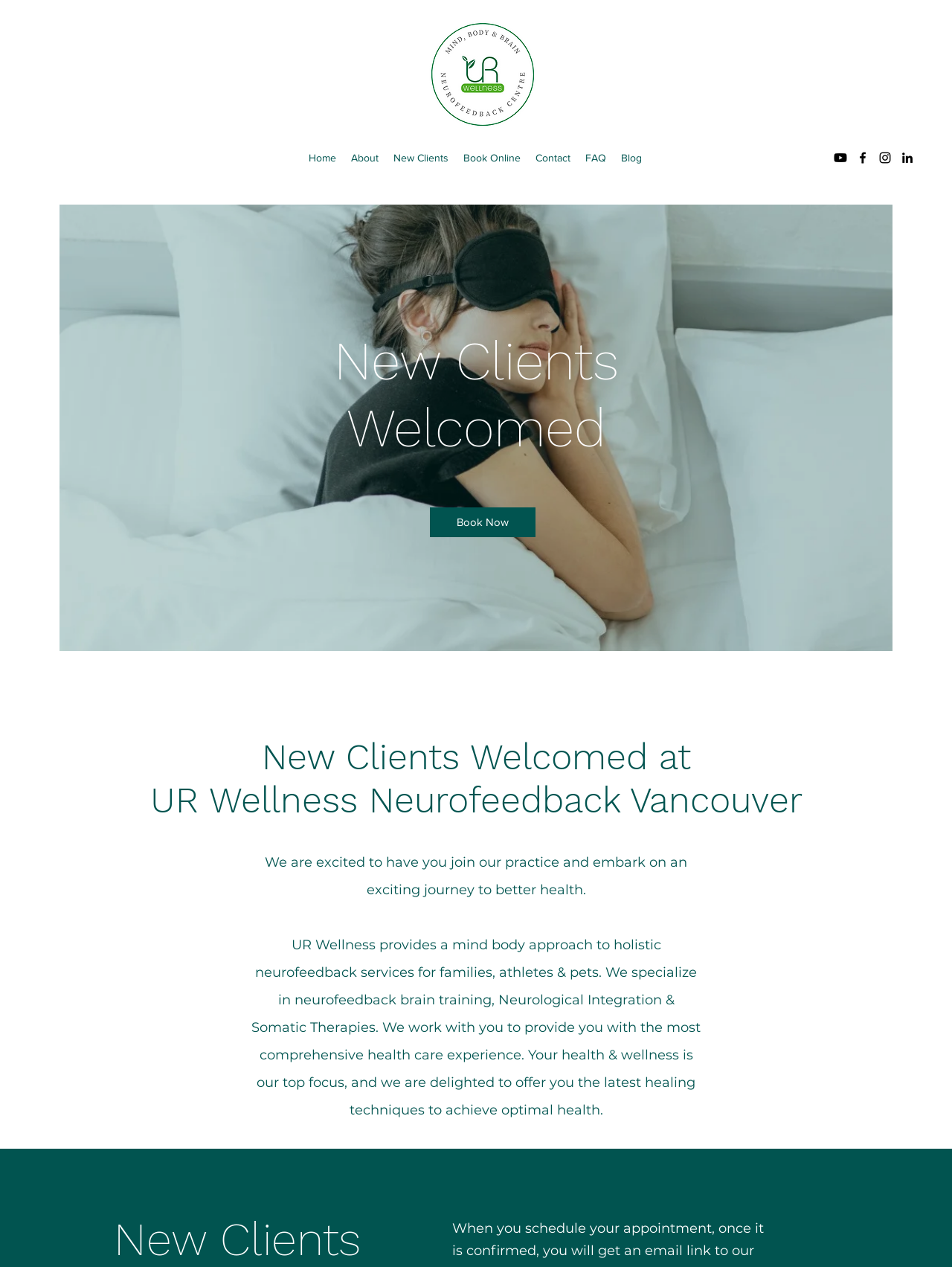How many social media links are present?
Please answer using one word or phrase, based on the screenshot.

4